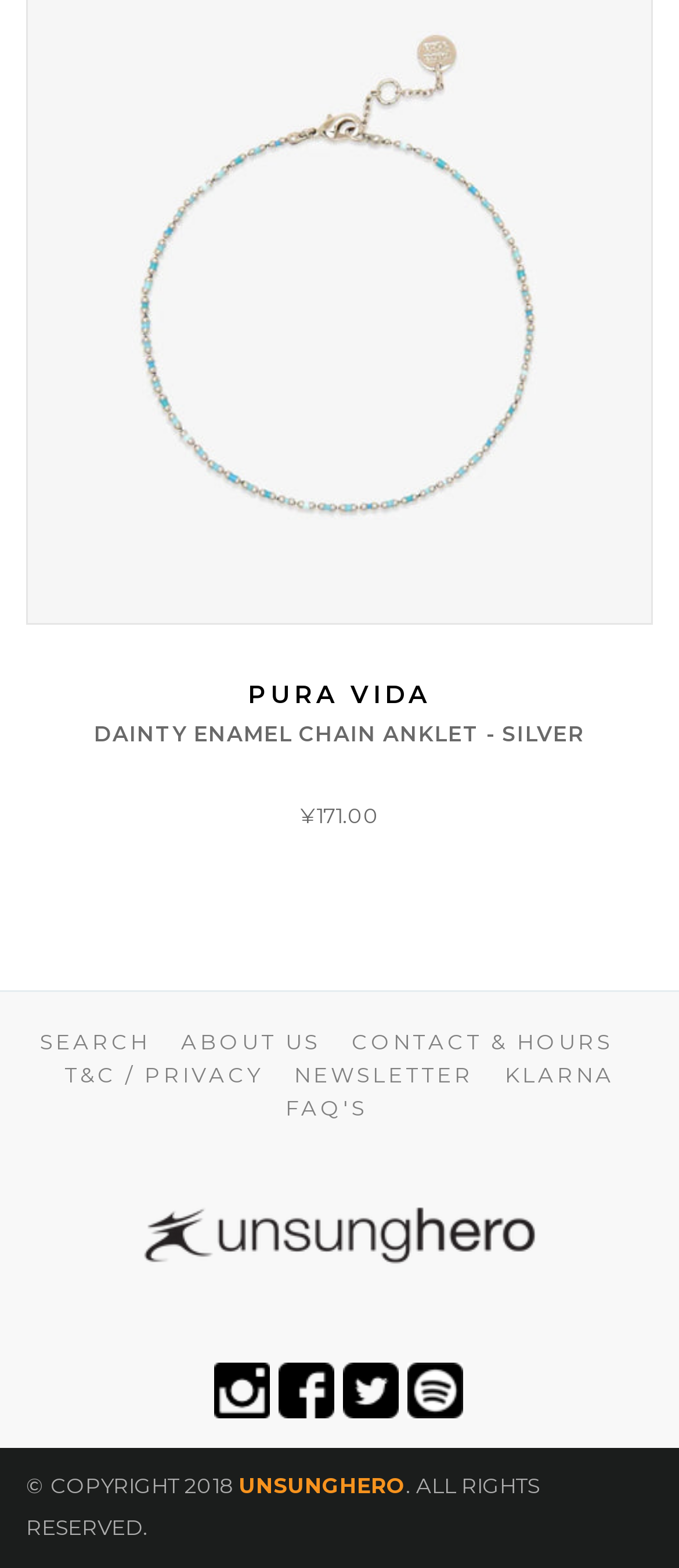Locate the bounding box coordinates of the area you need to click to fulfill this instruction: 'Learn about the company'. The coordinates must be in the form of four float numbers ranging from 0 to 1: [left, top, right, bottom].

[0.267, 0.656, 0.472, 0.673]